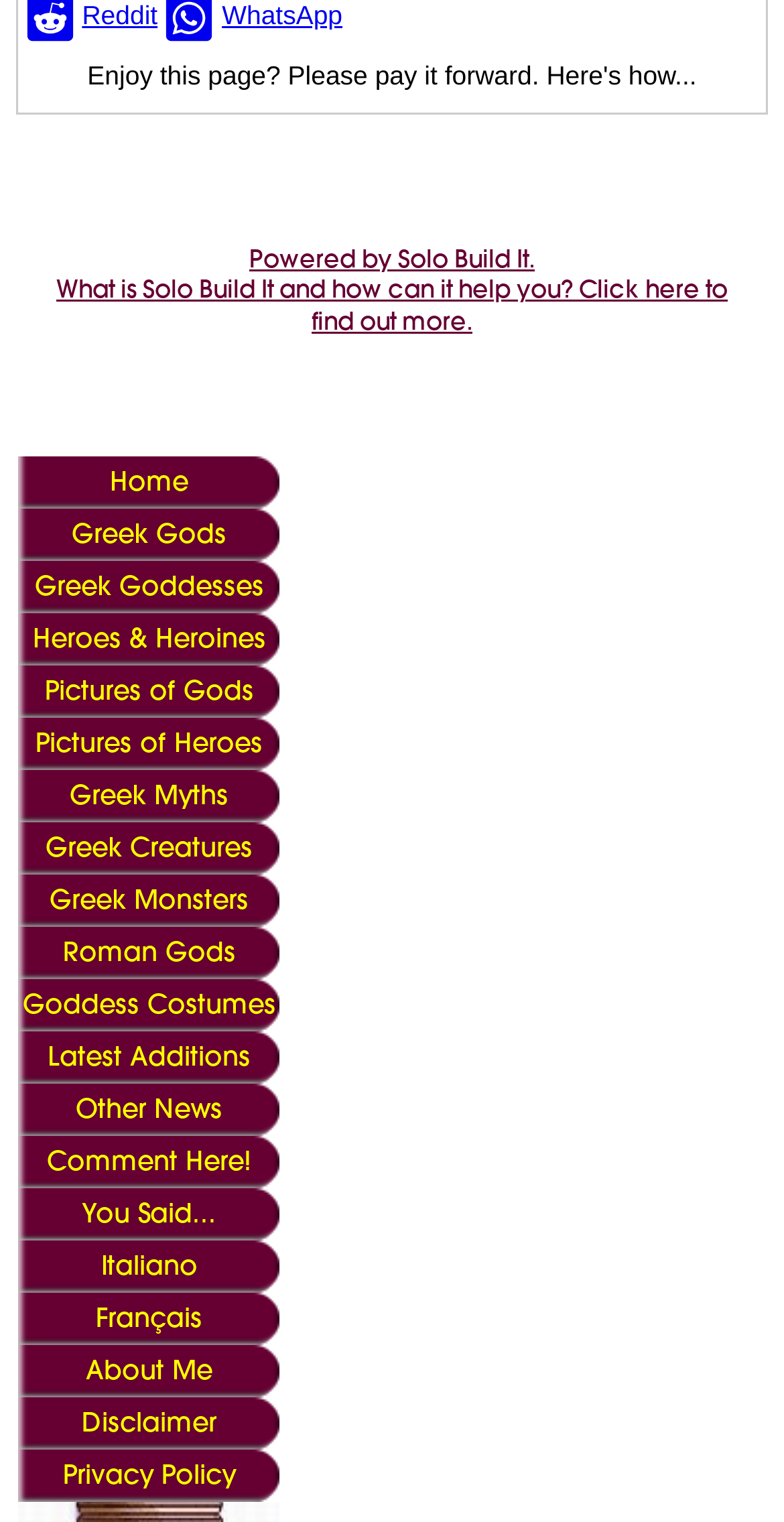What is the first link on the webpage?
Provide a one-word or short-phrase answer based on the image.

Home